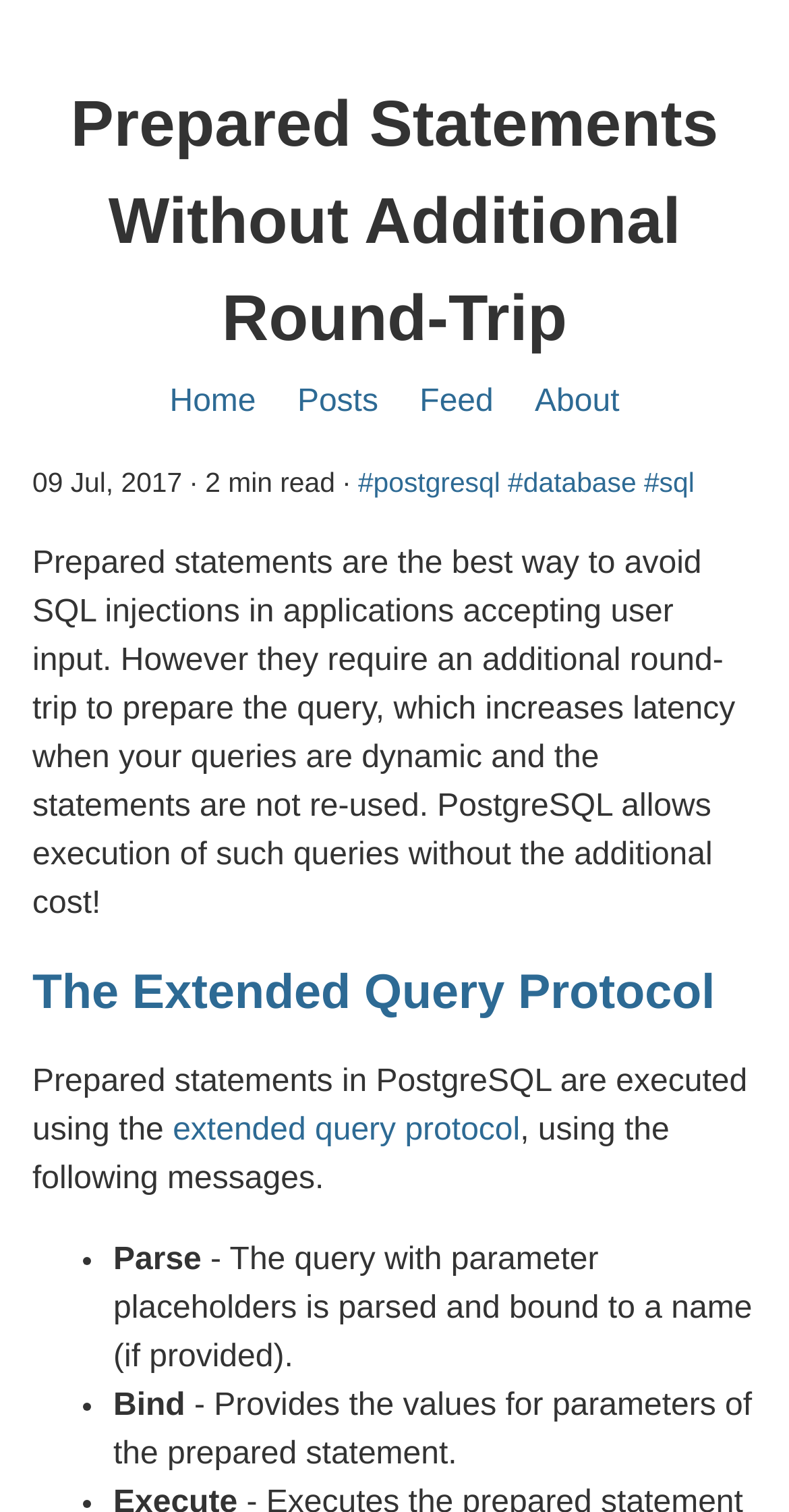Kindly provide the bounding box coordinates of the section you need to click on to fulfill the given instruction: "learn about the extended query protocol".

[0.041, 0.638, 0.906, 0.674]